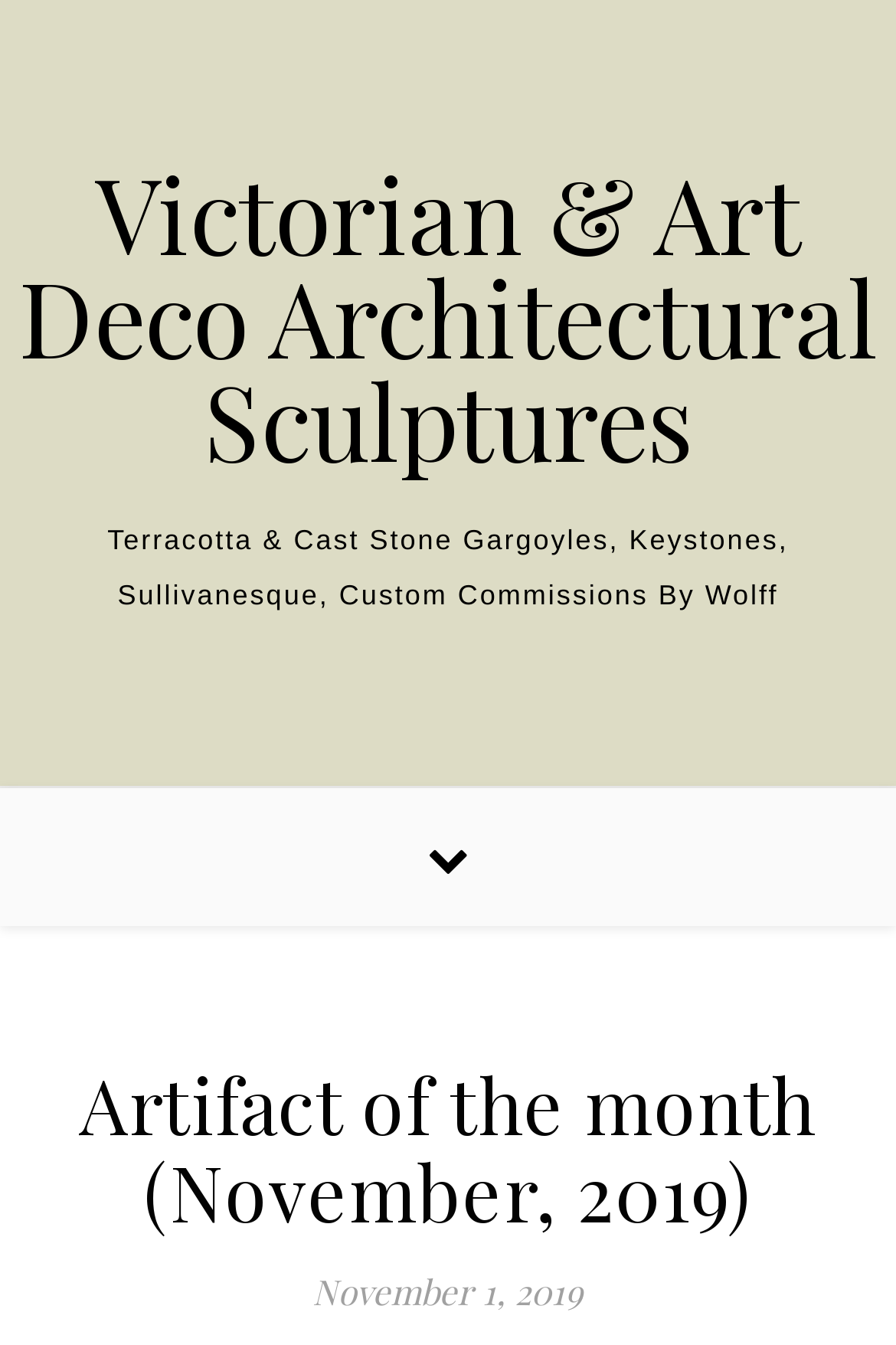What type of materials are mentioned on this webpage?
Based on the screenshot, provide a one-word or short-phrase response.

Terracotta, Cast Stone